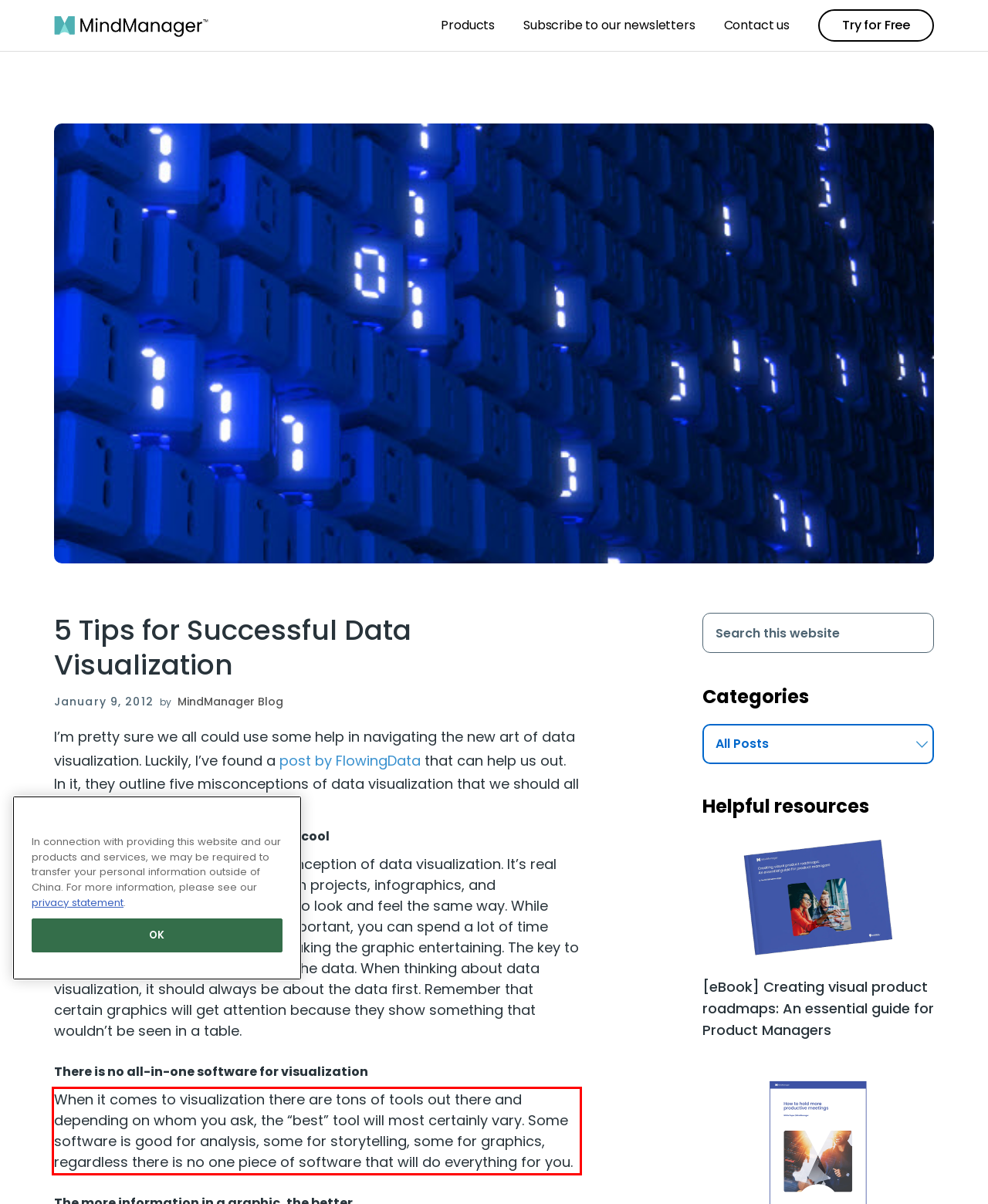With the provided screenshot of a webpage, locate the red bounding box and perform OCR to extract the text content inside it.

When it comes to visualization there are tons of tools out there and depending on whom you ask, the “best” tool will most certainly vary. Some software is good for analysis, some for storytelling, some for graphics, regardless there is no one piece of software that will do everything for you.